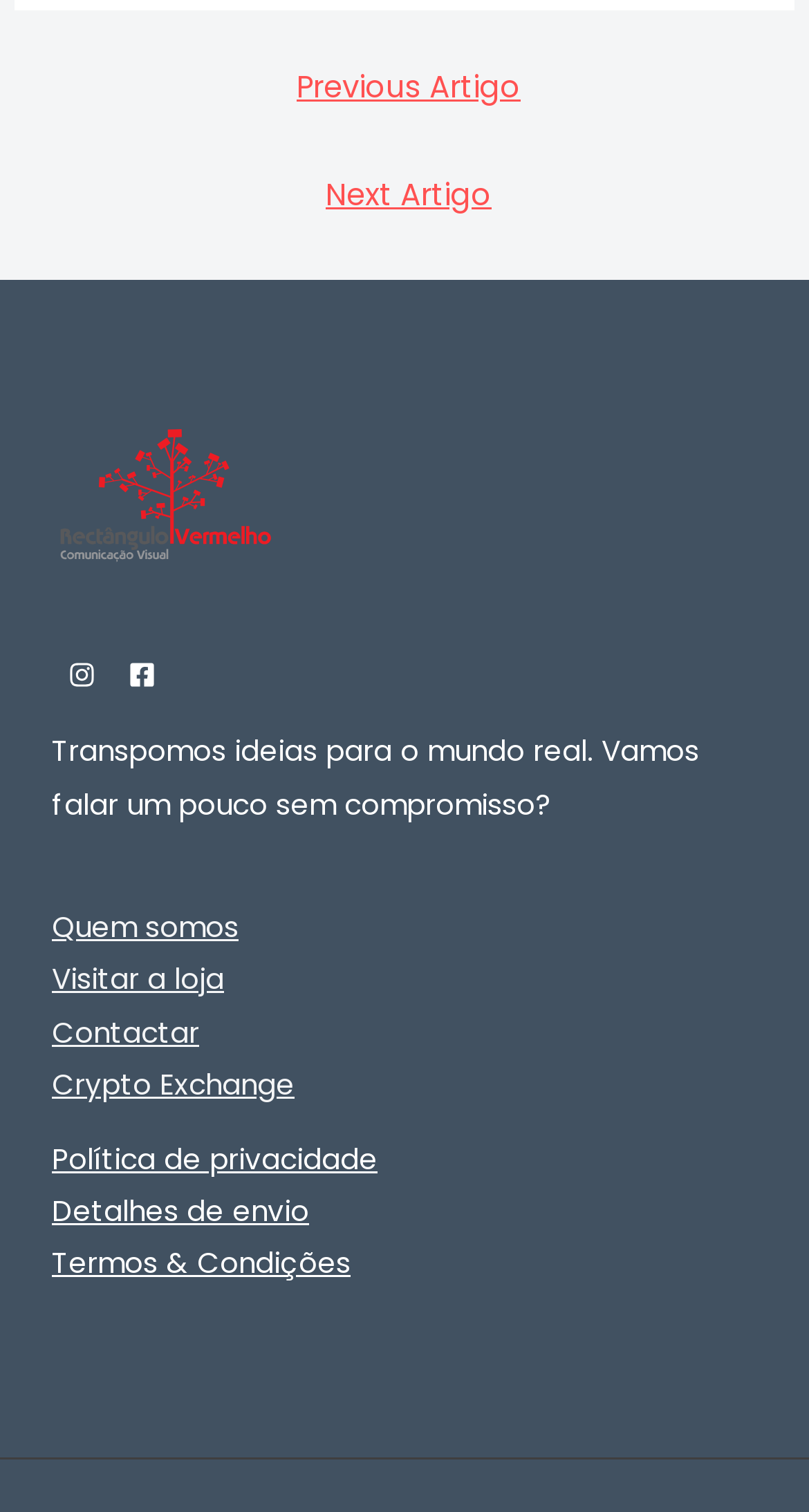Please specify the bounding box coordinates of the clickable section necessary to execute the following command: "Visit Instagram".

[0.064, 0.427, 0.138, 0.466]